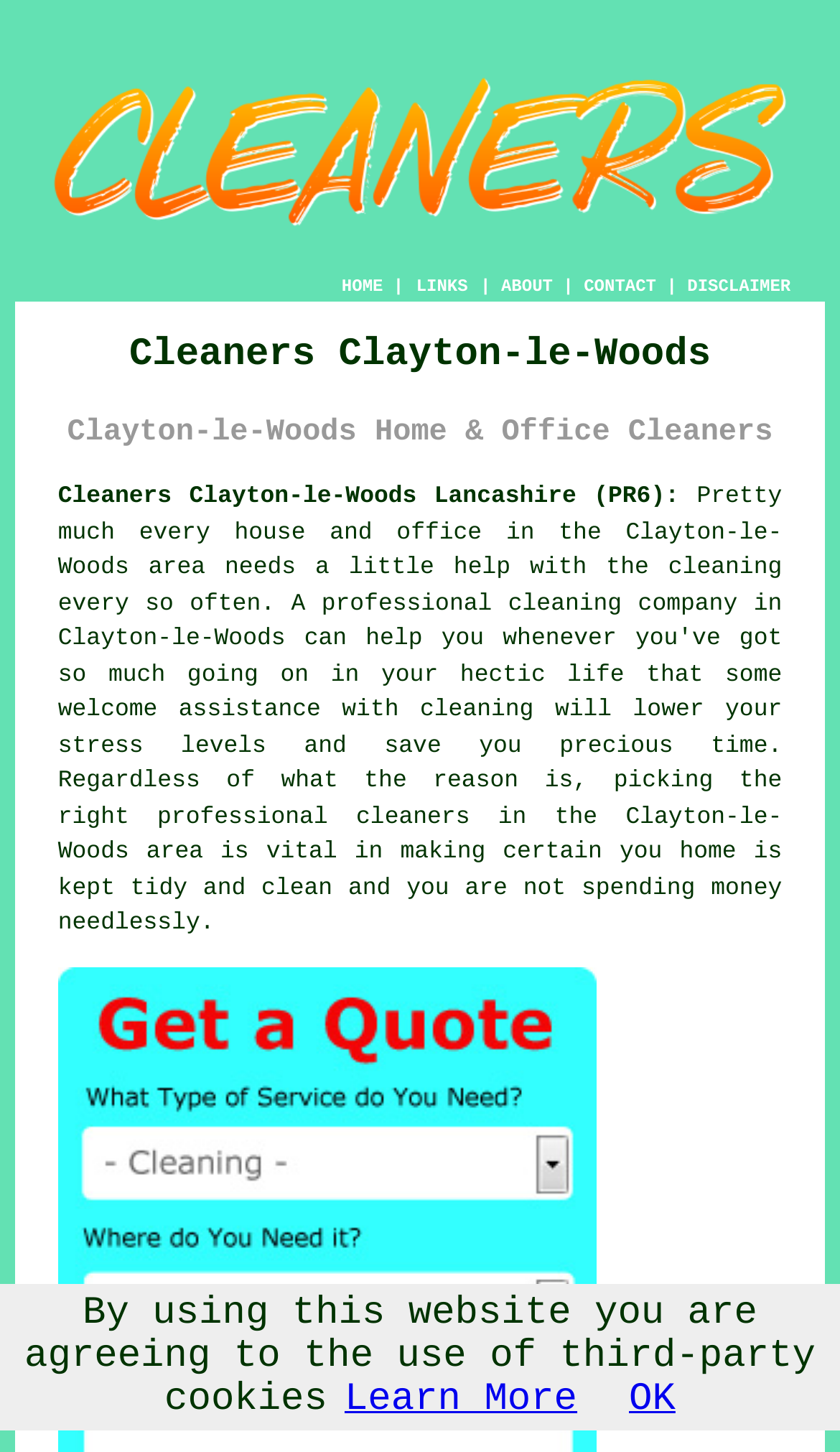What area of Lancashire do the cleaners serve?
Using the image as a reference, answer the question with a short word or phrase.

Clayton-le-Woods